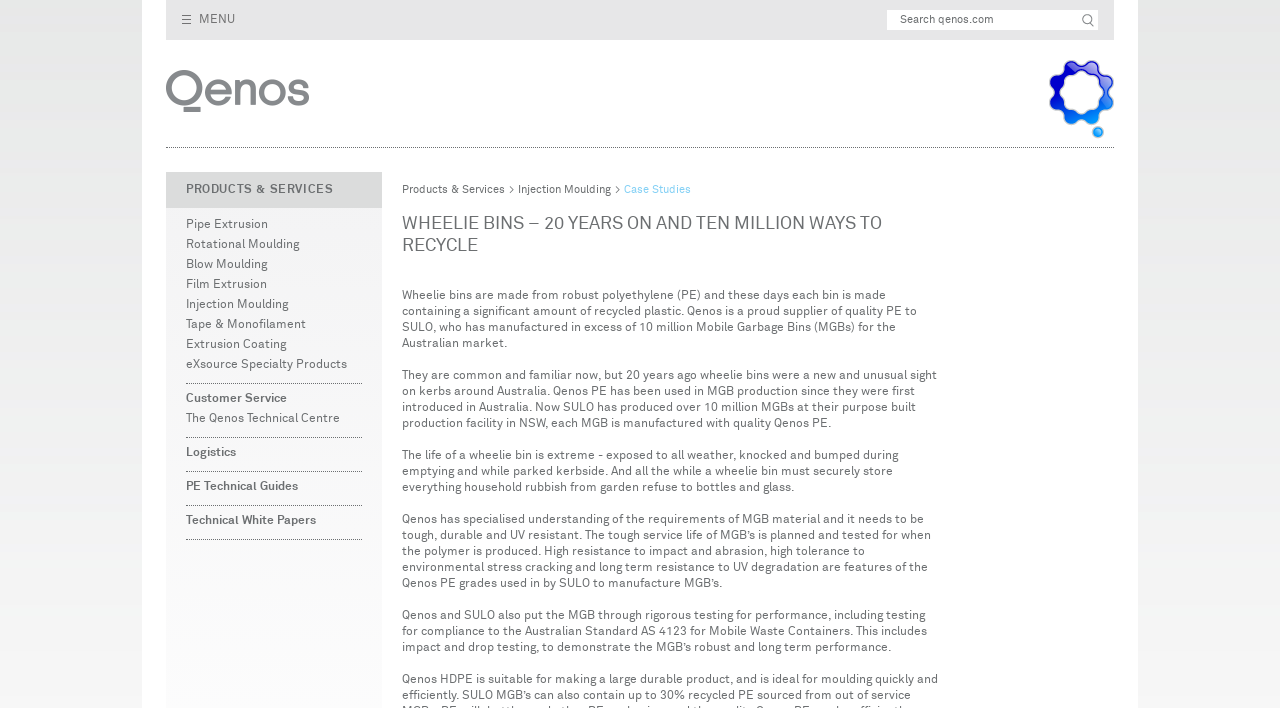What is the Australian Standard for Mobile Waste Containers?
Give a detailed response to the question by analyzing the screenshot.

The webpage mentions that the MGB is tested for compliance to the Australian Standard AS 4123 for Mobile Waste Containers.